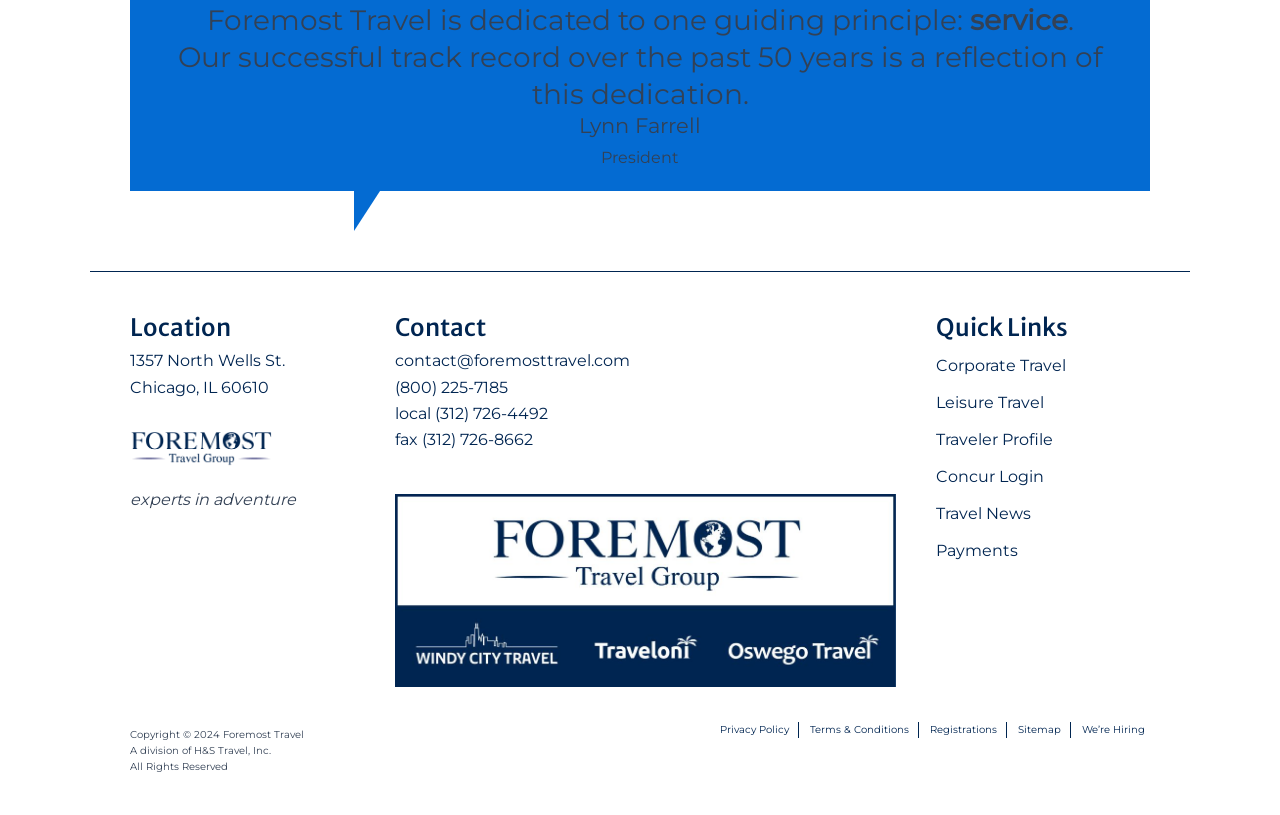Determine the bounding box coordinates of the element that should be clicked to execute the following command: "visit Corporate Travel".

[0.731, 0.427, 0.89, 0.471]